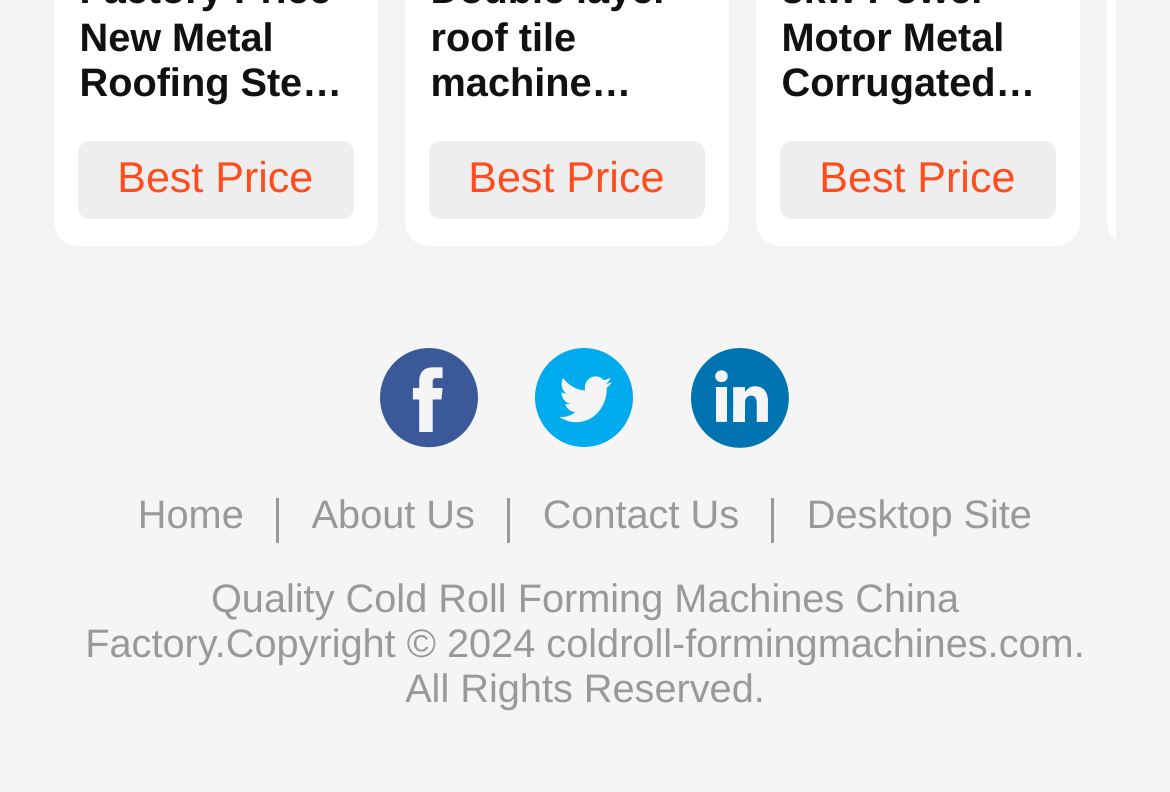Please determine the bounding box coordinates of the element's region to click in order to carry out the following instruction: "Switch to Desktop Site". The coordinates should be four float numbers between 0 and 1, i.e., [left, top, right, bottom].

[0.69, 0.62, 0.882, 0.687]